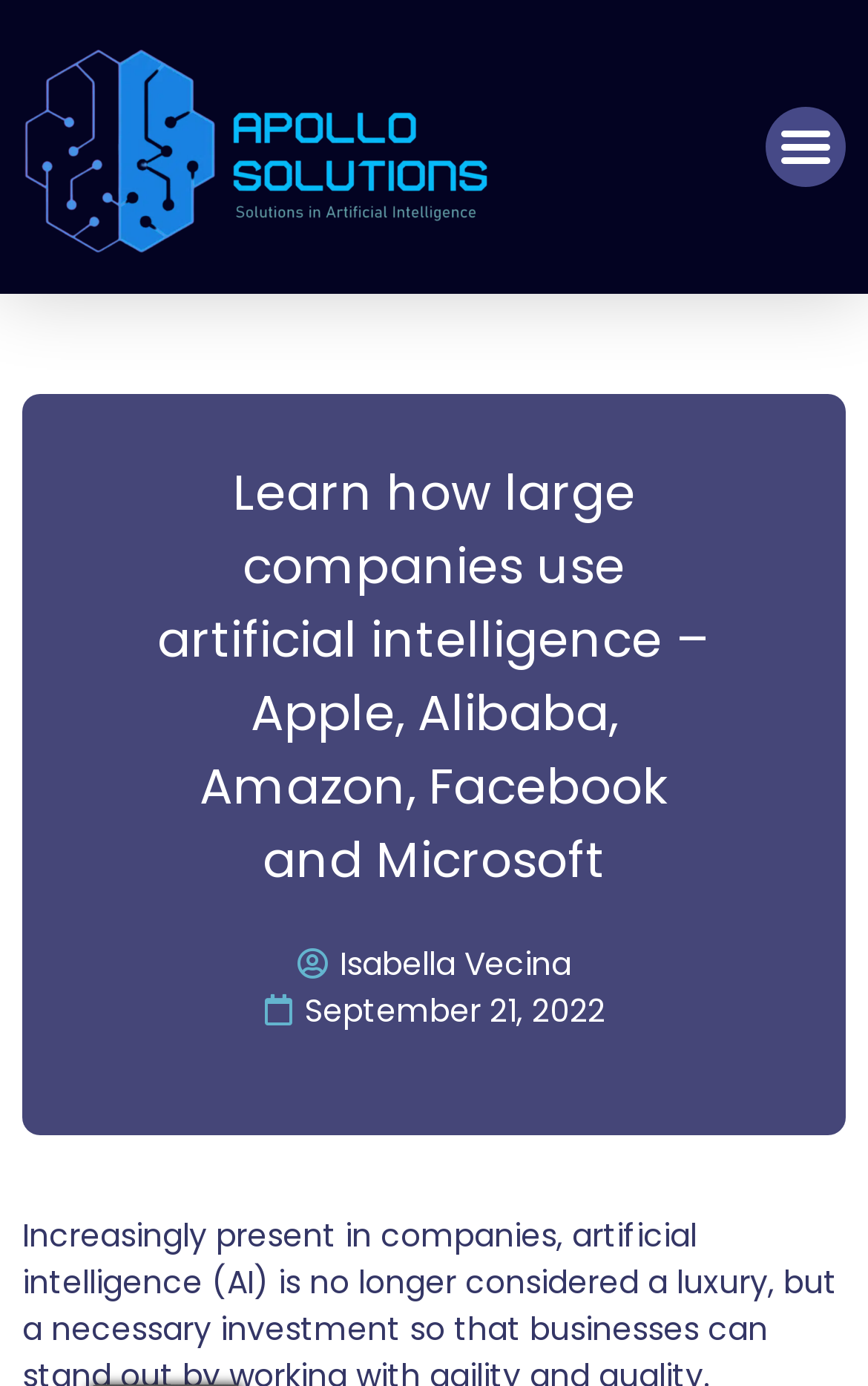Given the description "Isabella Vecina", determine the bounding box of the corresponding UI element.

[0.342, 0.679, 0.658, 0.712]